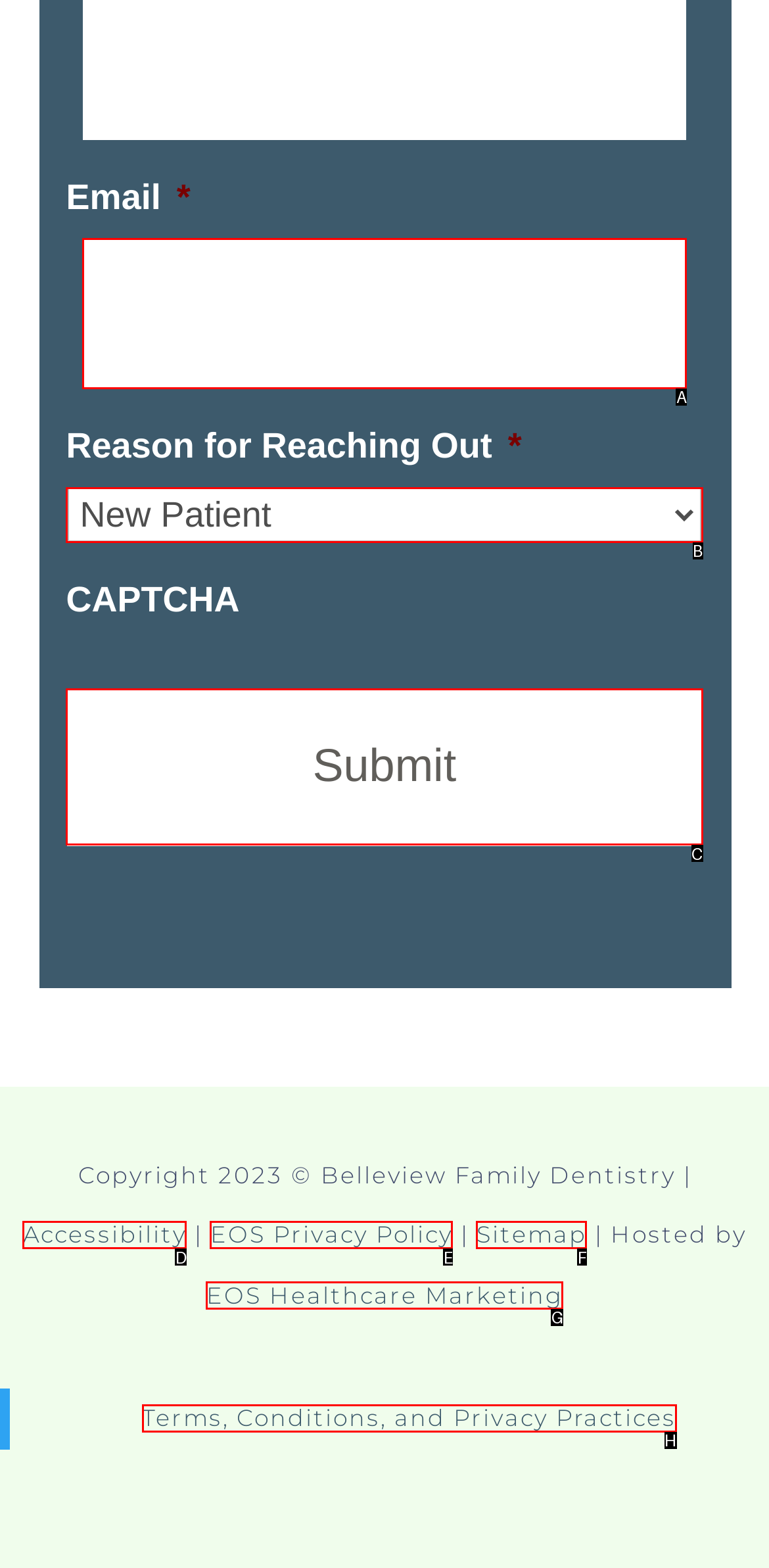Select the HTML element that needs to be clicked to carry out the task: Learn about Vol. 17 – Elder Law
Provide the letter of the correct option.

None